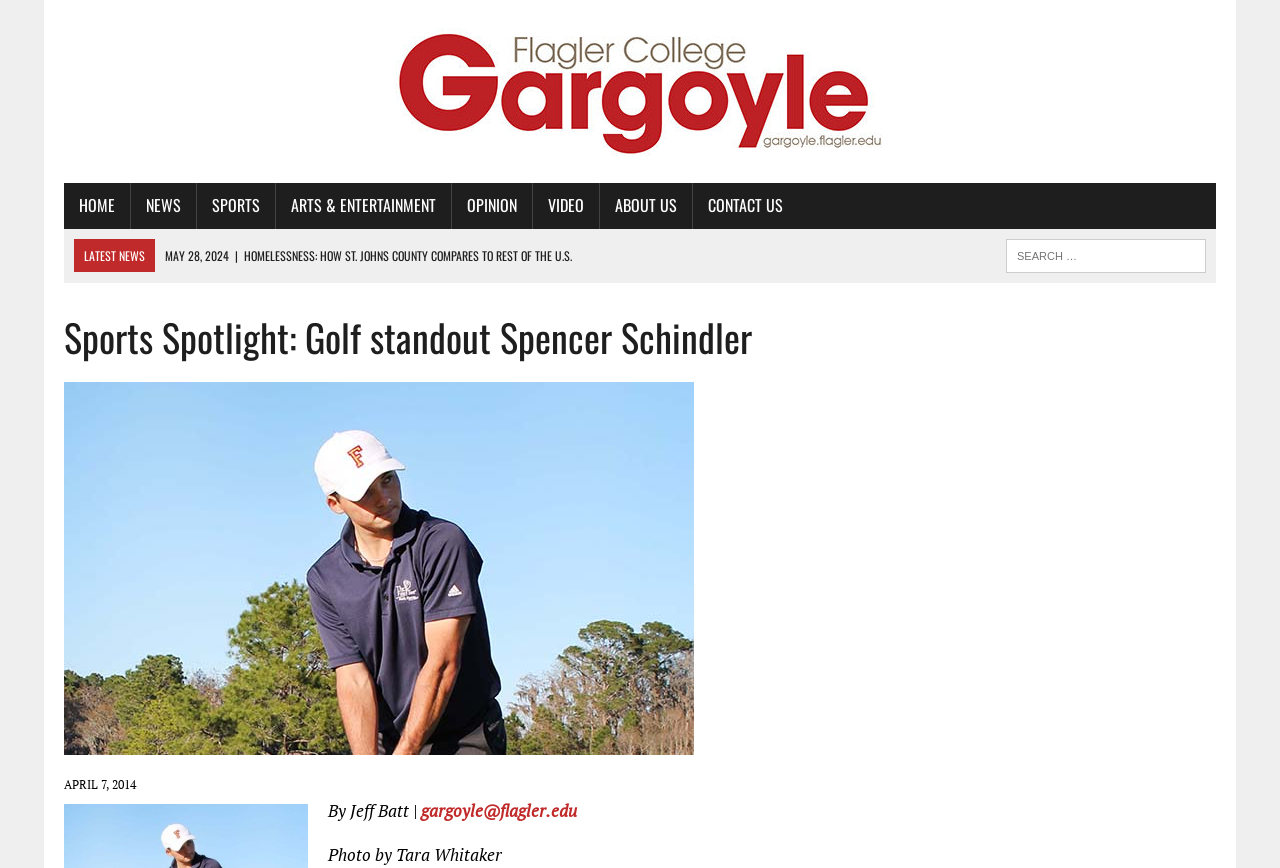Respond with a single word or short phrase to the following question: 
Who is the author of the article 'Sports Spotlight: Golf standout Spencer Schindler'?

Jeff Batt